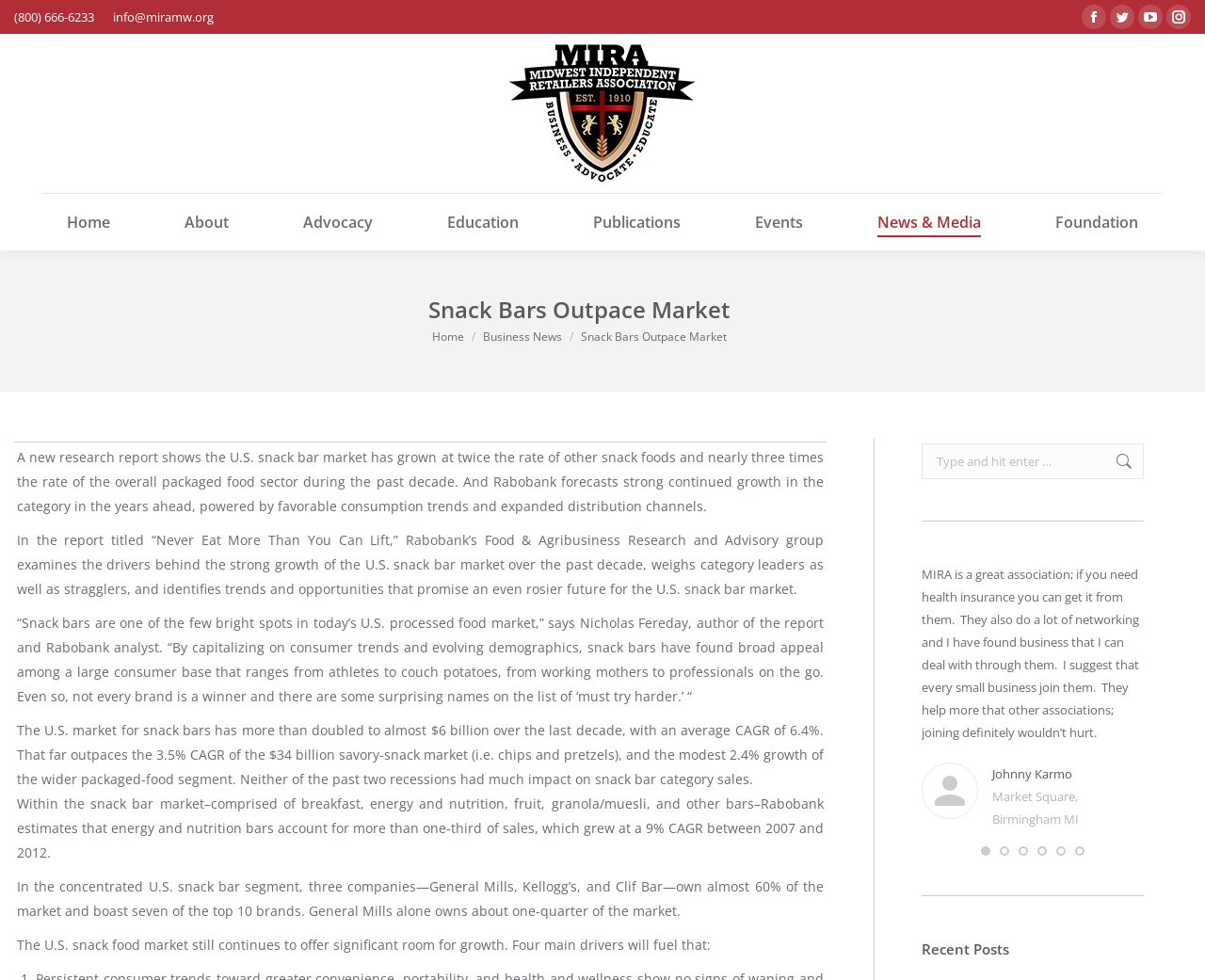Please find the bounding box coordinates of the clickable region needed to complete the following instruction: "Search for something". The bounding box coordinates must consist of four float numbers between 0 and 1, i.e., [left, top, right, bottom].

[0.765, 0.452, 0.949, 0.489]